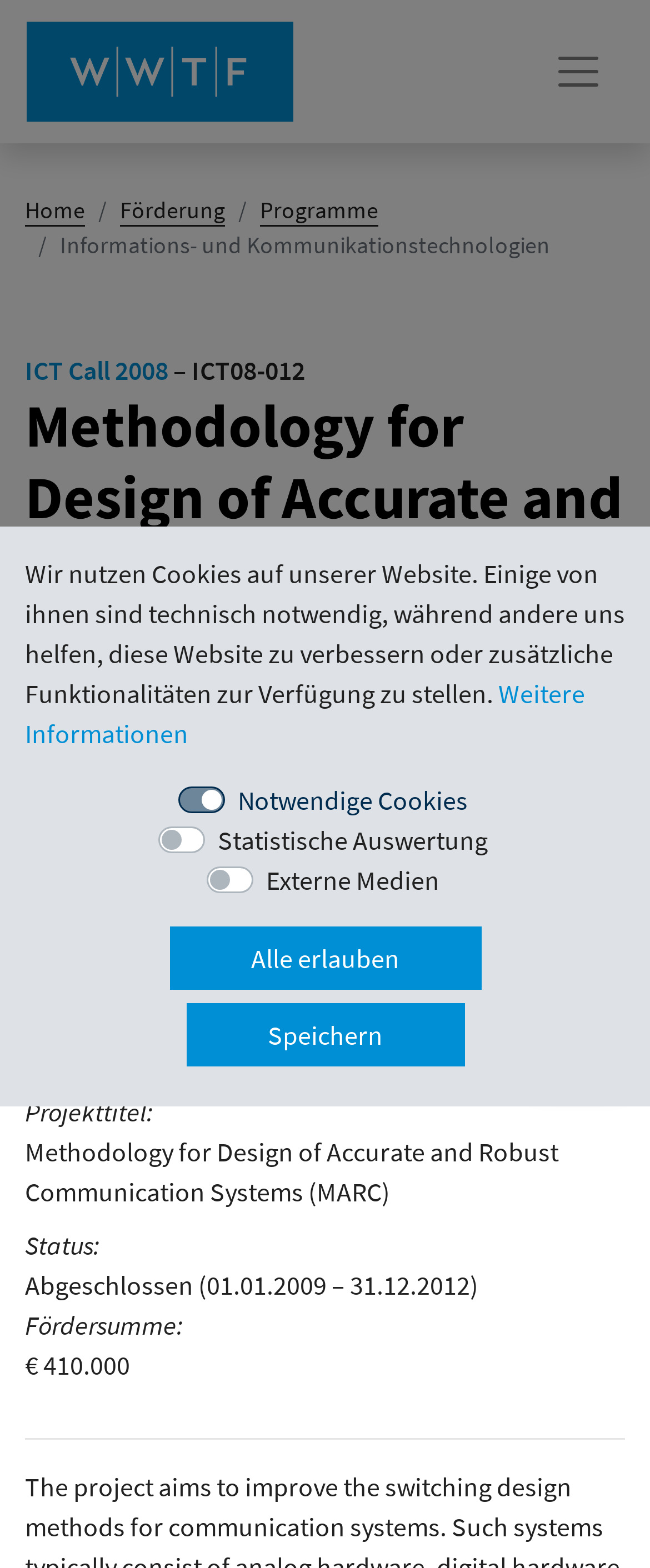Examine the image and give a thorough answer to the following question:
What is the project title?

I found the answer by looking at the section with the header 'Projekttitel:' and saw that the text 'Methodology for Design of Accurate and Robust Communication Systems (MARC)' is listed as the project title.